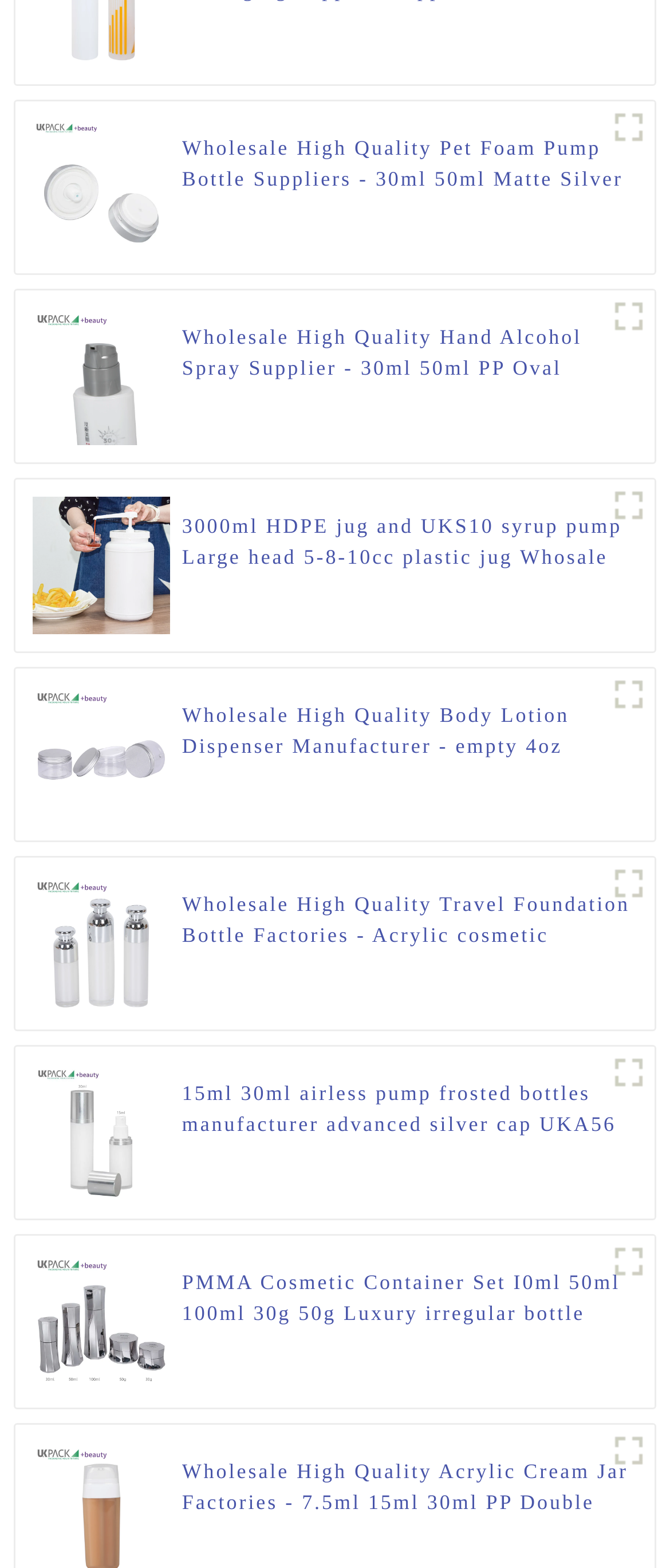Please answer the following question using a single word or phrase: 
How many products are displayed on this webpage?

8